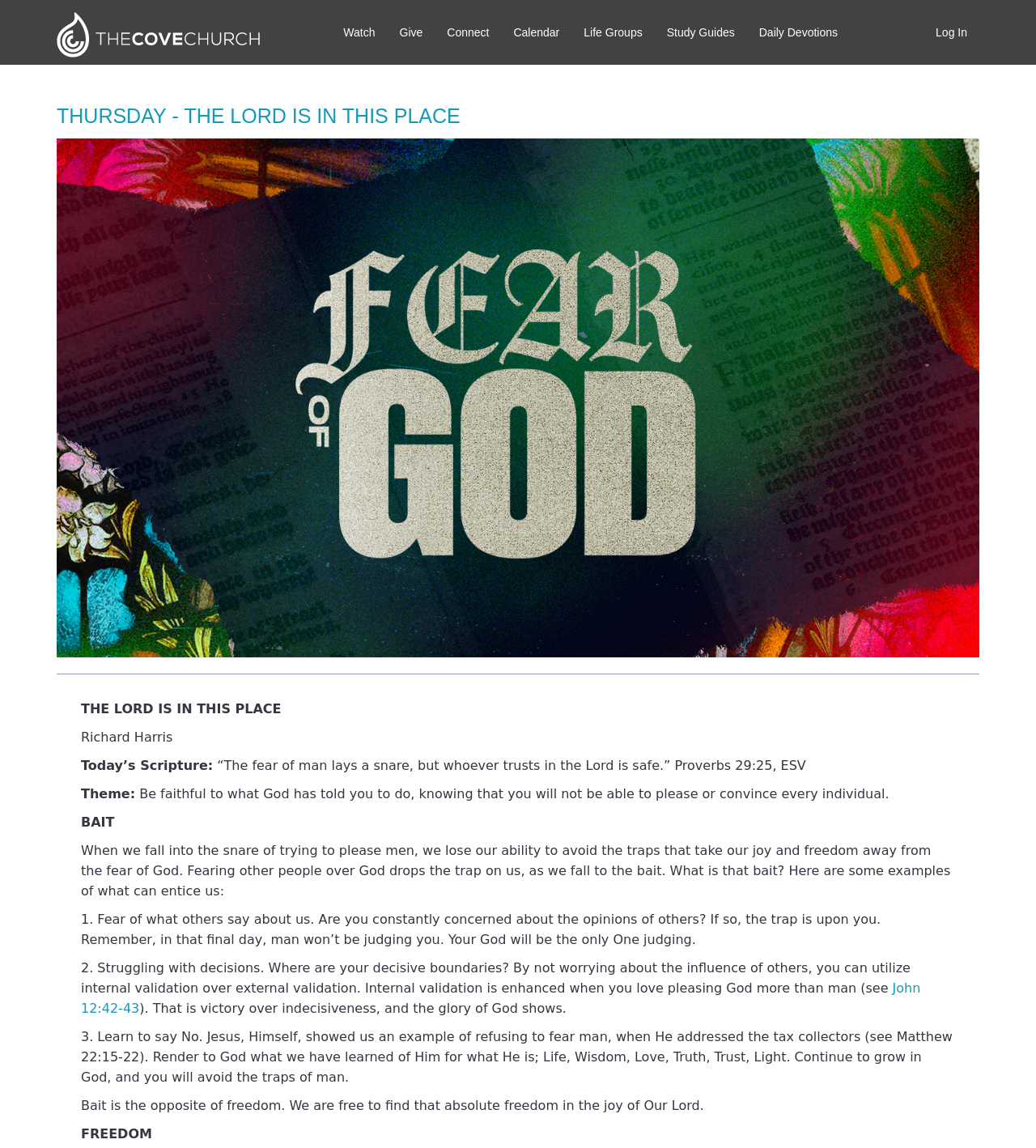What is the theme of today's scripture?
Based on the screenshot, provide a one-word or short-phrase response.

Be faithful to what God has told you to